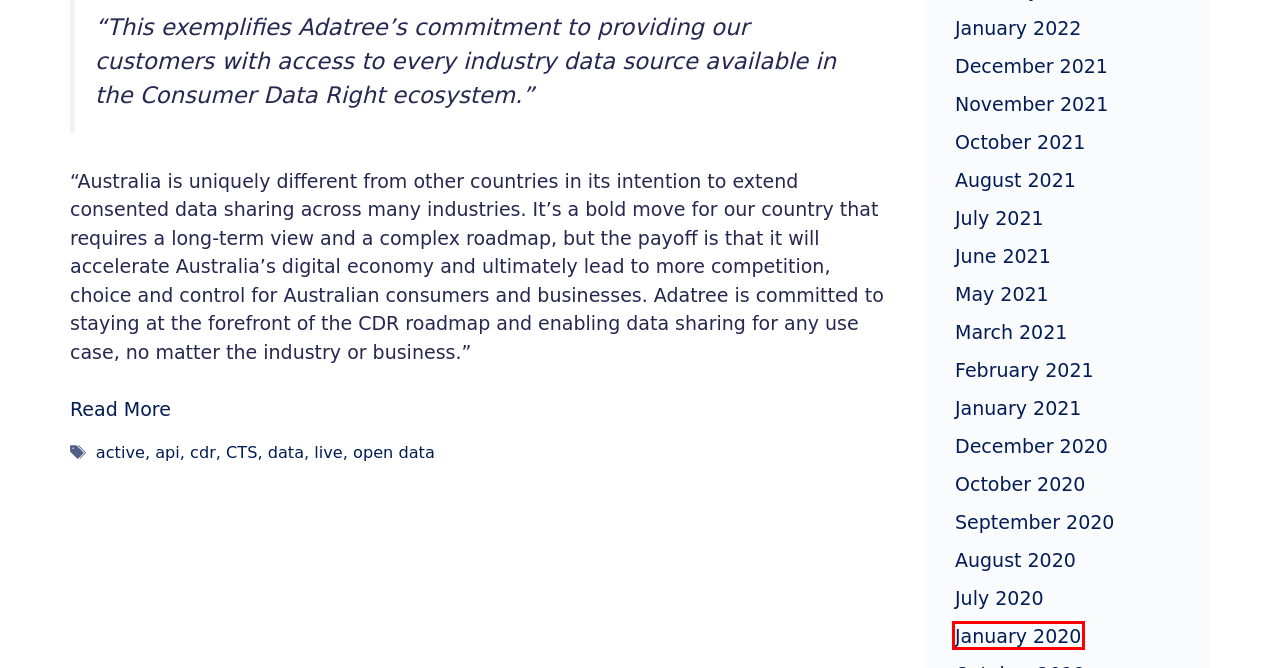You have a screenshot of a webpage with a red bounding box highlighting a UI element. Your task is to select the best webpage description that corresponds to the new webpage after clicking the element. Here are the descriptions:
A. October 2020 - Adatree
B. api Archives - Adatree
C. January 2020 - Adatree
D. December 2021 - Adatree
E. August 2020 - Adatree
F. December 2020 - Adatree
G. May 2021 - Adatree
H. January 2021 - Adatree

C